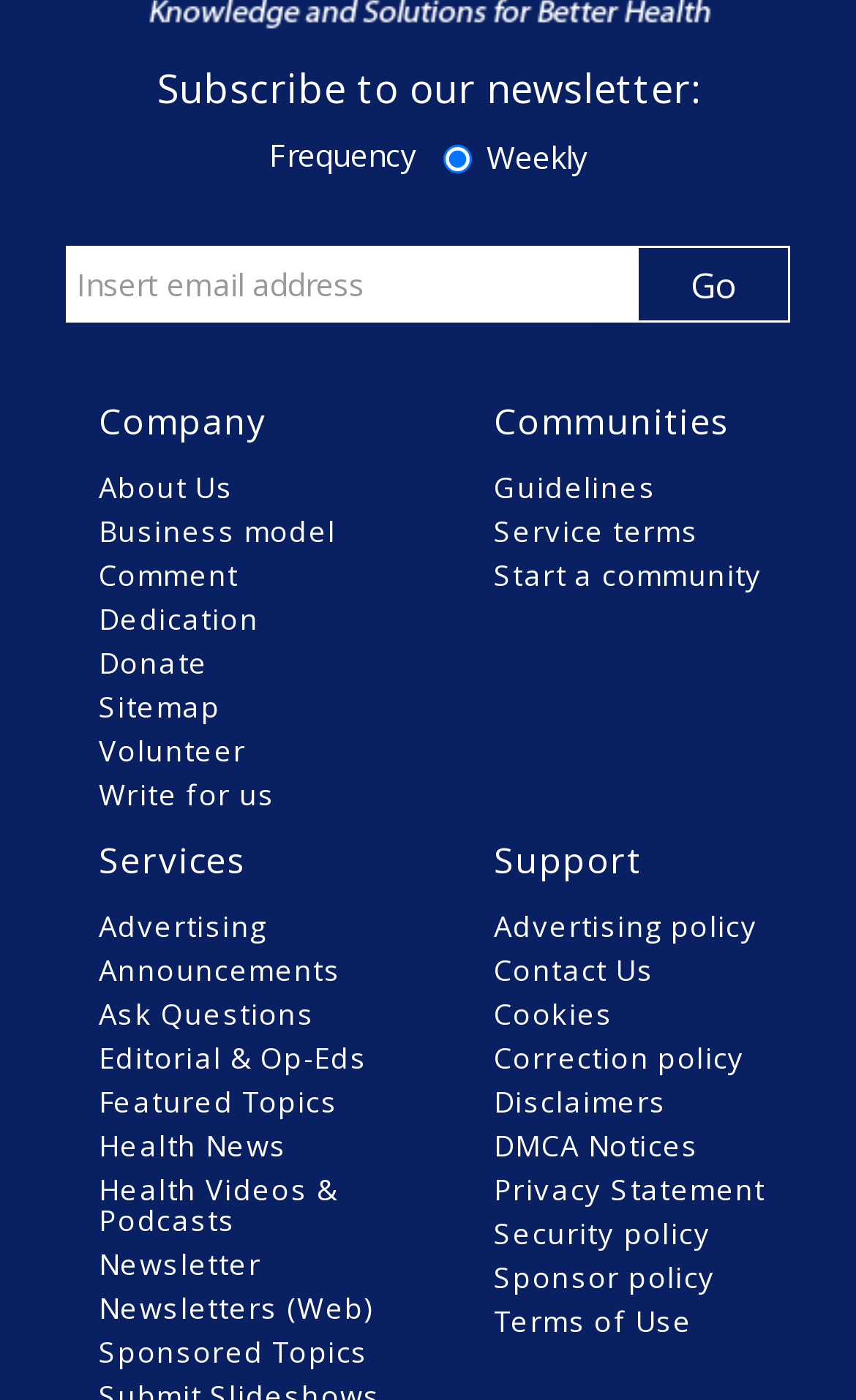Please determine the bounding box coordinates for the element with the description: "Featured Topics".

[0.115, 0.773, 0.395, 0.802]